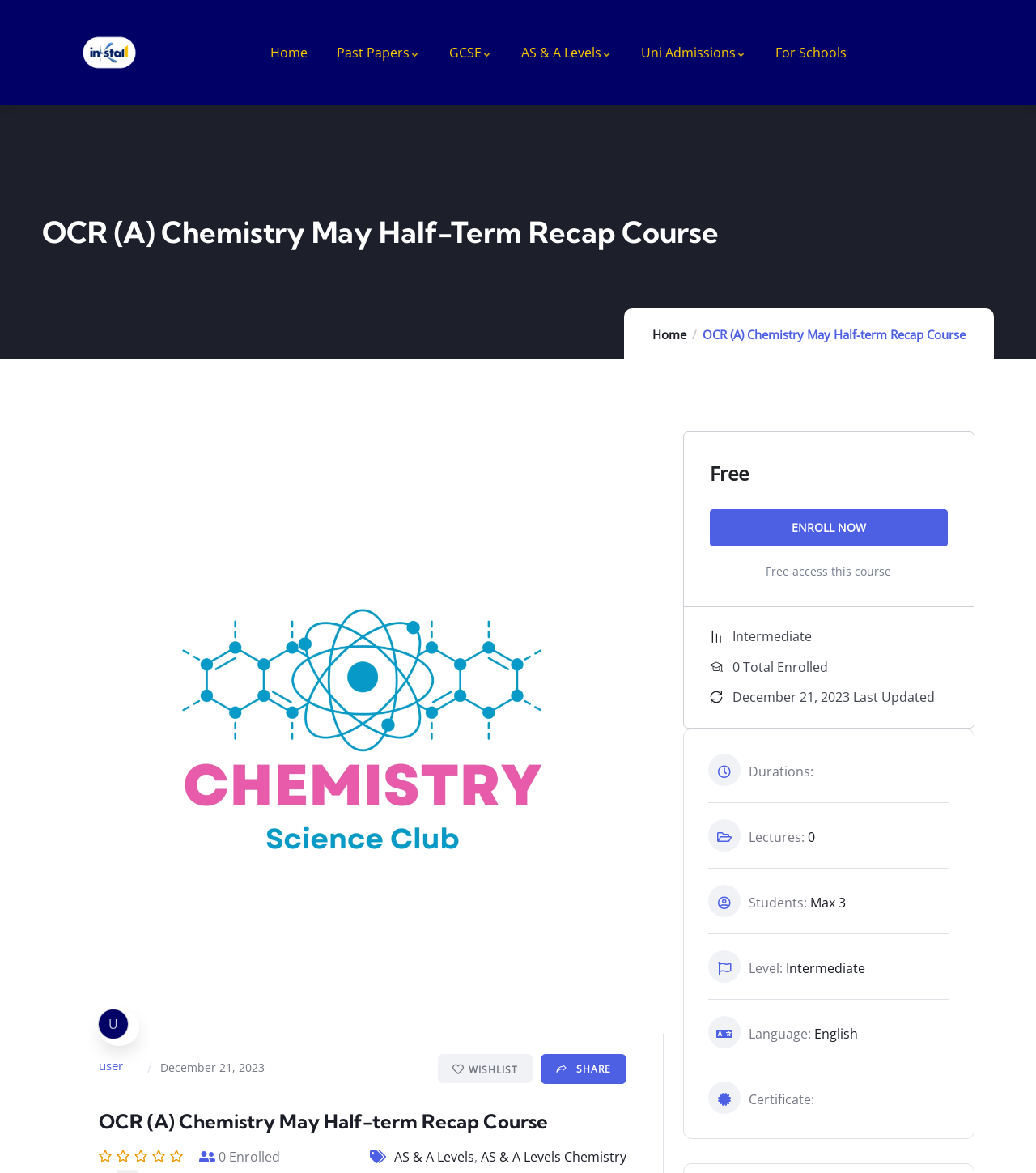Is the course free?
Based on the image, answer the question with a single word or brief phrase.

Yes